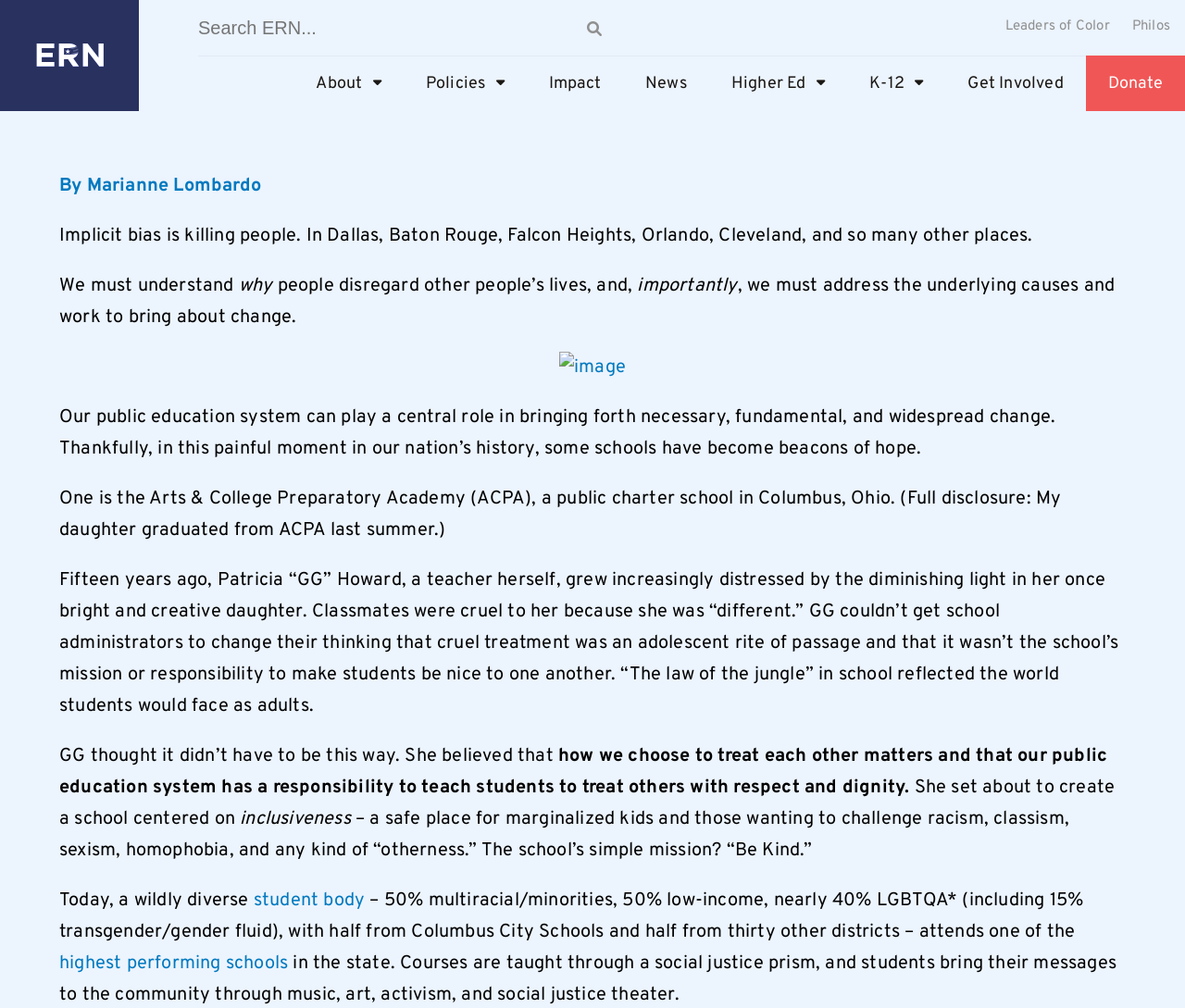Determine the bounding box coordinates of the element's region needed to click to follow the instruction: "Search for something on ERN". Provide these coordinates as four float numbers between 0 and 1, formatted as [left, top, right, bottom].

[0.167, 0.006, 0.519, 0.049]